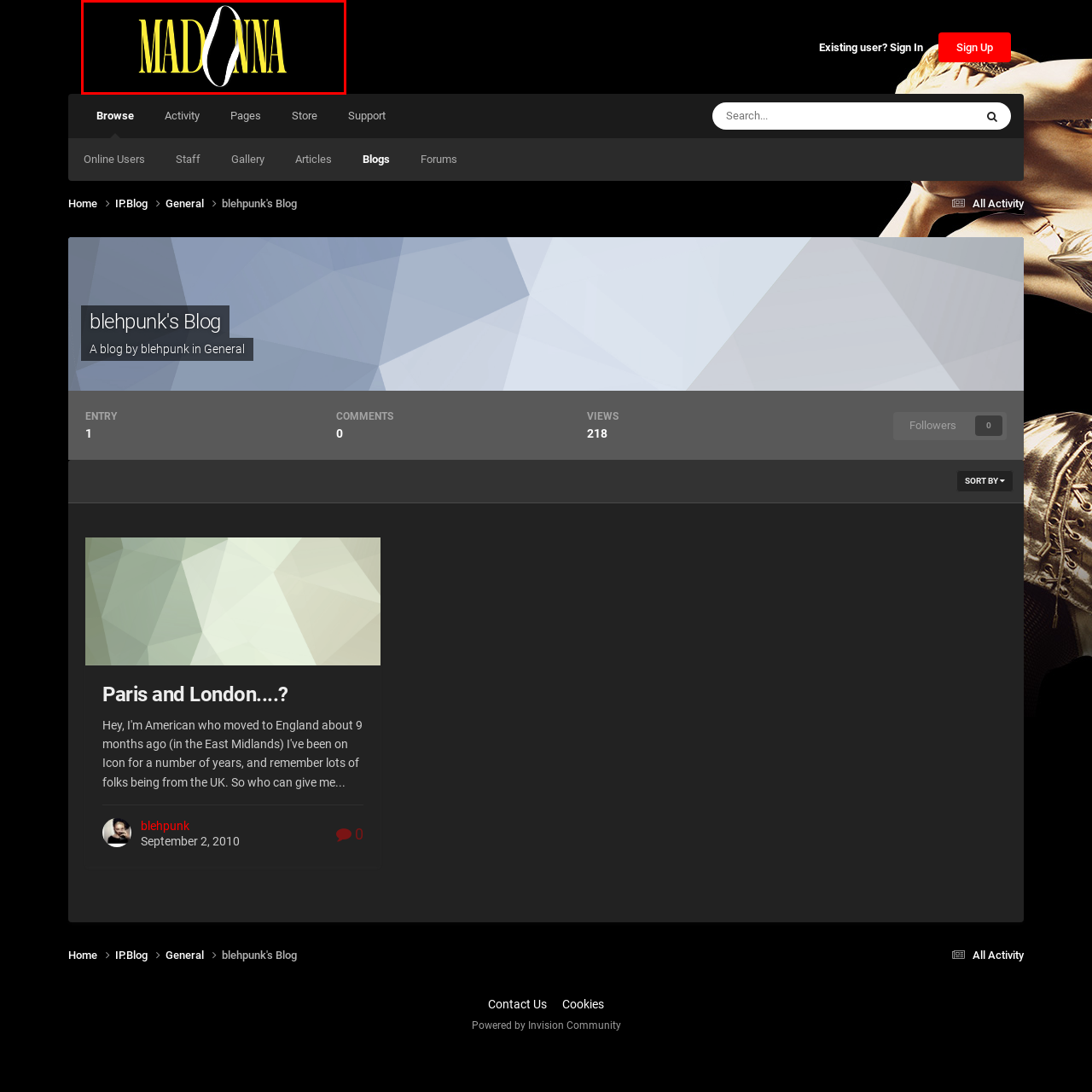Give an in-depth description of the scene depicted in the red-outlined box.

The image features a stylized graphic representation of the name "MADONNA," with the letters prominently displayed in a bold, yellow font. The design incorporates a striking visual element in the form of a white, twisting figure that runs through the letter 'O' in the center, adding a unique flair to the overall composition. The black background enhances the vibrancy of the yellow text, making it stand out and draw the viewer's attention. This creative presentation mirrors the iconic and influential nature of the artist, celebrating her status and legacy in the music industry.